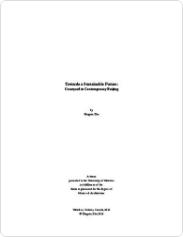Who is the author of the thesis?
Use the screenshot to answer the question with a single word or phrase.

Ningxin Zhu